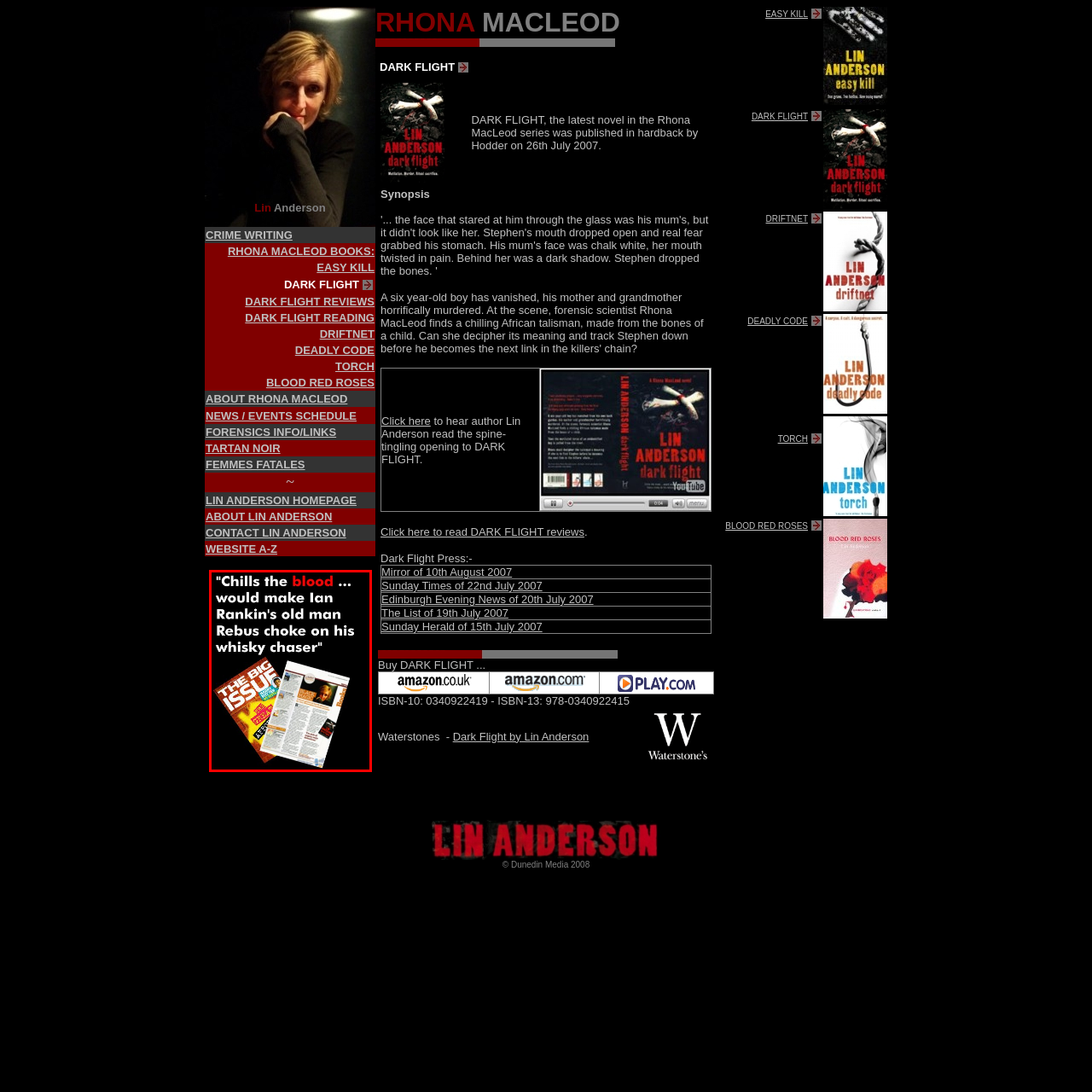Please review the portion of the image contained within the red boundary and provide a detailed answer to the subsequent question, referencing the image: Who is the author of the book 'Dark Flight'?

The image features a promotional excerpt from 'The Big Issue' which highlights the gripping nature of Lin Anderson's book, and the author's name is mentioned as Lin Anderson.